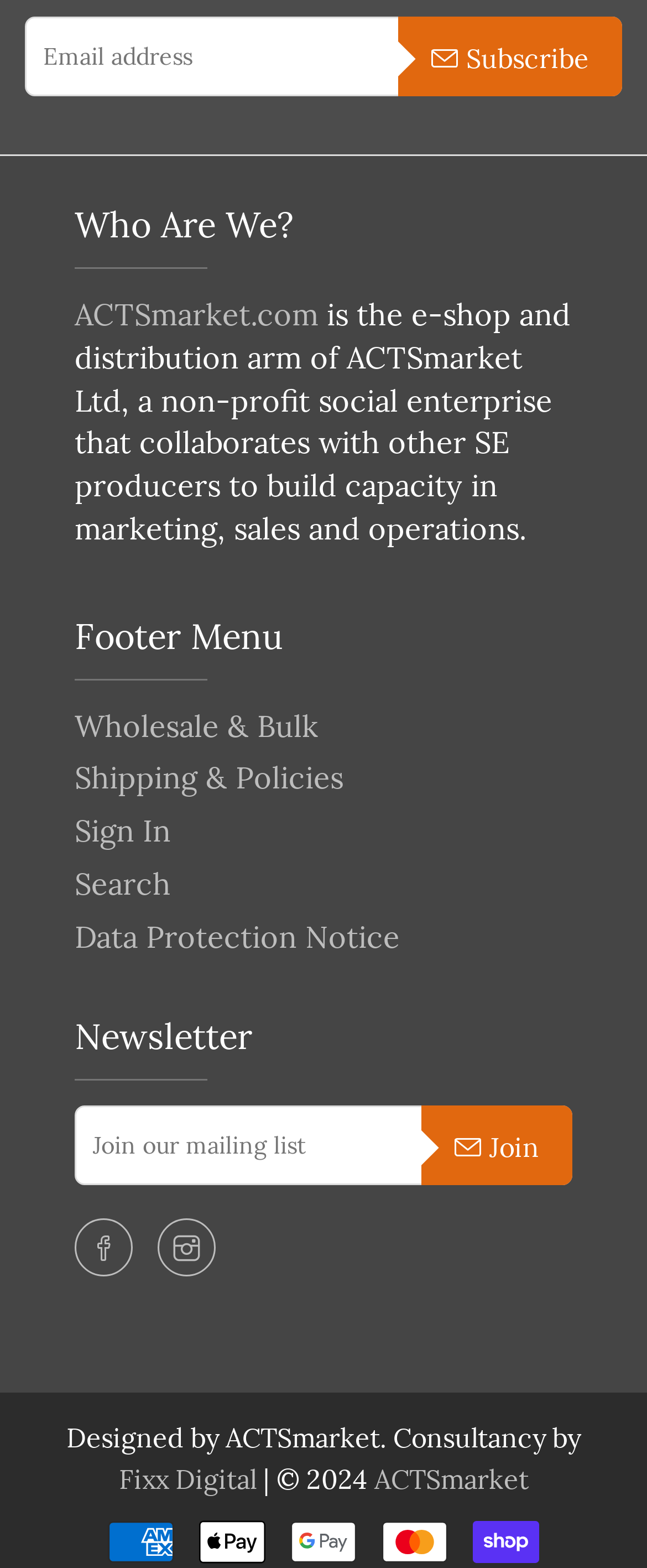Show the bounding box coordinates of the element that should be clicked to complete the task: "View wholesale and bulk options".

[0.115, 0.451, 0.492, 0.475]